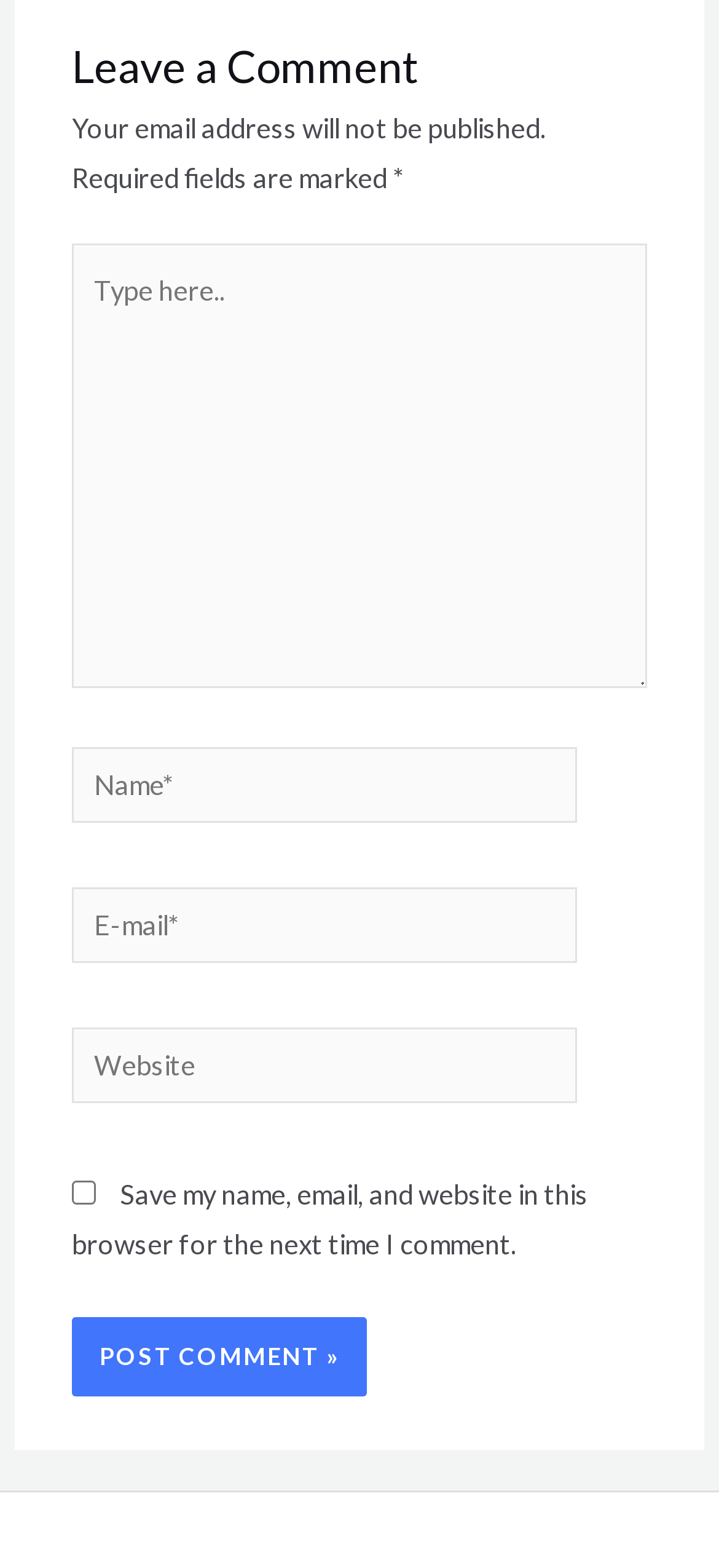What is the button at the bottom of the form for?
Please answer the question with as much detail as possible using the screenshot.

The button is labeled 'Post Comment »' and is located at the bottom of the form. Its purpose is to submit the user's comment for posting.